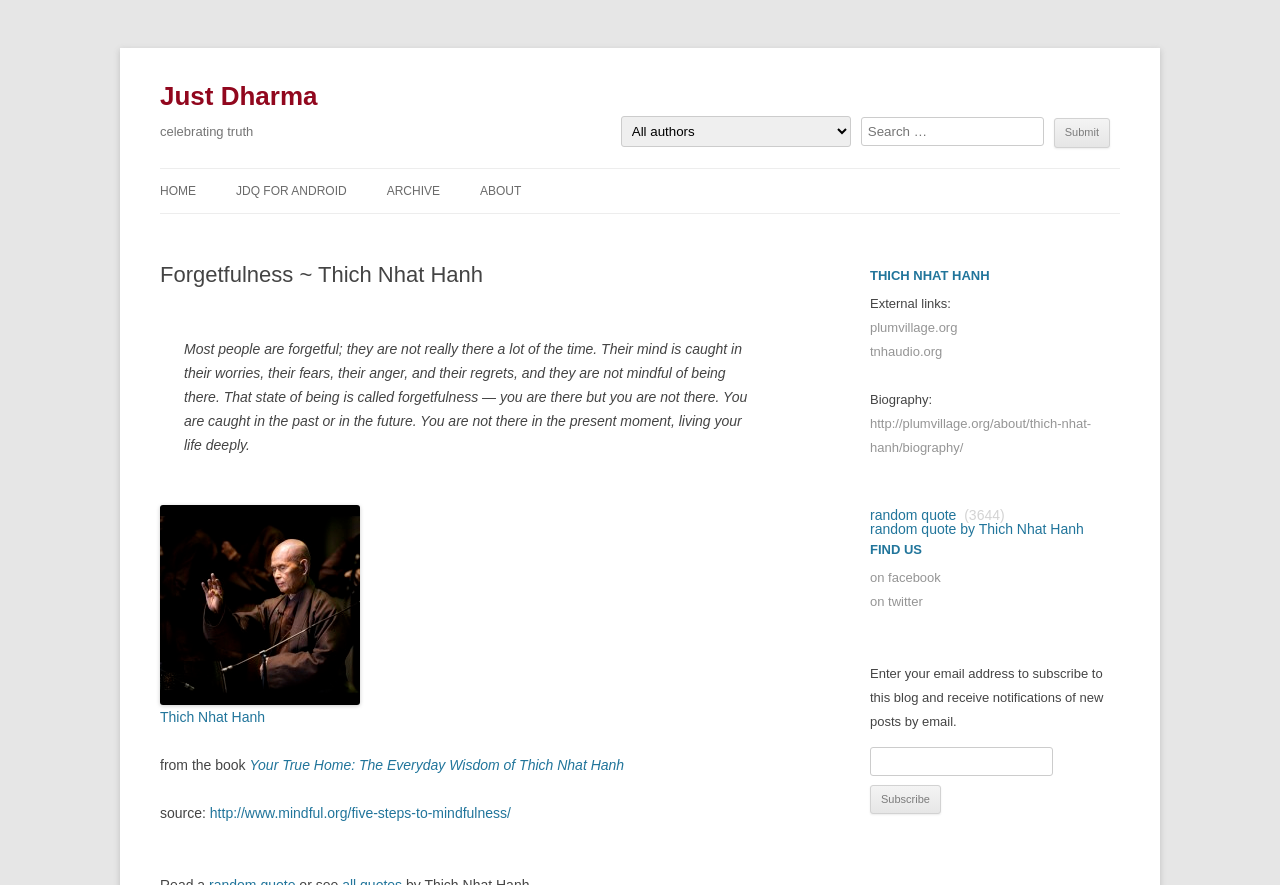Produce a meticulous description of the webpage.

This webpage is about Thich Nhat Hanh, a Buddhist monk, and his teachings on mindfulness. At the top, there is a heading "Just Dharma" and a link to the website's homepage. Below that, there is a search bar with a submit button. On the left side, there are several links to different sections of the website, including "HOME", "JDQ FOR ANDROID", "ARCHIVE", and "TIMELINE".

The main content of the webpage is a quote from Thich Nhat Hanh's book "Your True Home: The Everyday Wisdom of Thich Nhat Hanh". The quote is about forgetfulness and being mindful of the present moment. Below the quote, there is an image and a link to the book.

On the right side of the webpage, there is a section titled "THICH NHAT HANH" with external links to his websites and a biography. There are also links to random quotes by Thich Nhat Hanh and a section to find the website on social media platforms. At the bottom, there is a subscription form to receive notifications of new posts by email.

Overall, the webpage has a simple and clean design, with a focus on sharing Thich Nhat Hanh's teachings and providing resources for those interested in mindfulness and Buddhism.